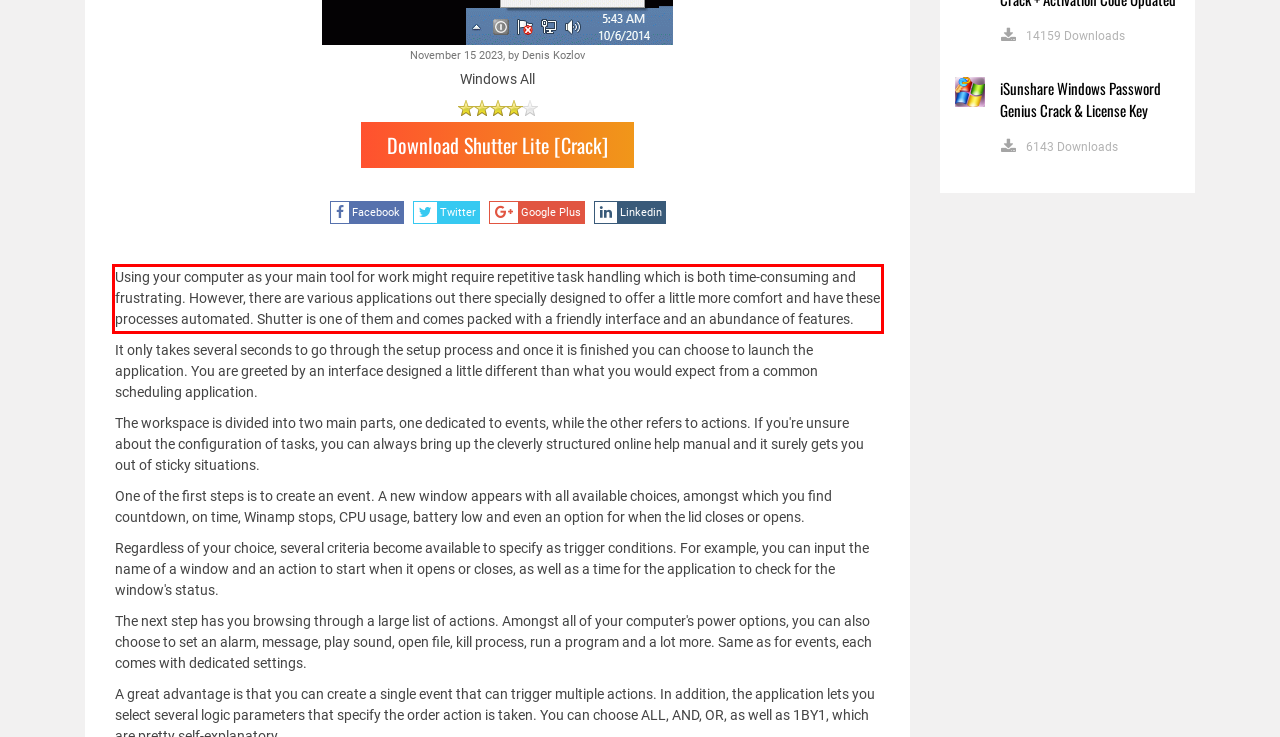Given a webpage screenshot with a red bounding box, perform OCR to read and deliver the text enclosed by the red bounding box.

Using your computer as your main tool for work might require repetitive task handling which is both time-consuming and frustrating. However, there are various applications out there specially designed to offer a little more comfort and have these processes automated. Shutter is one of them and comes packed with a friendly interface and an abundance of features.